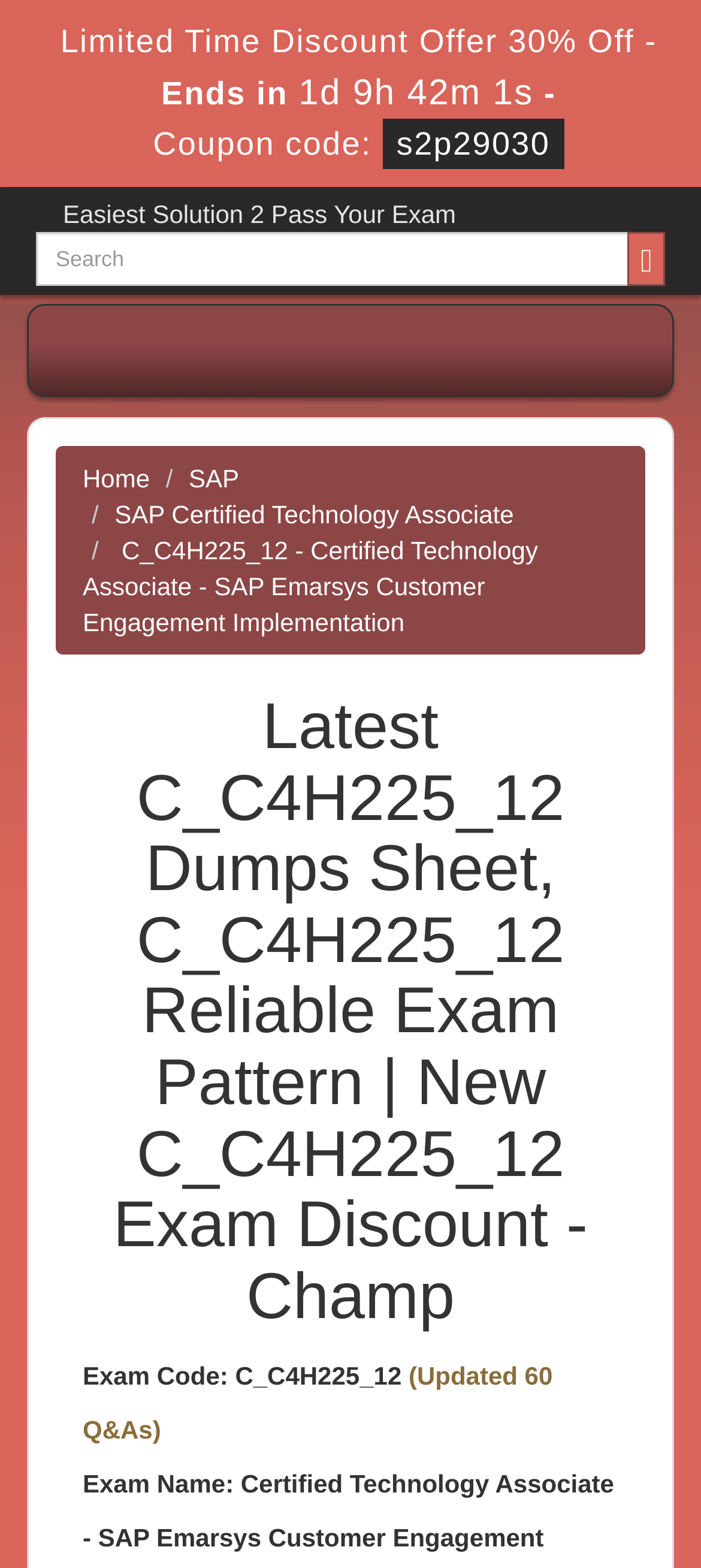Determine the bounding box coordinates of the UI element described by: "SAP Certified Technology Associate".

[0.164, 0.319, 0.733, 0.337]